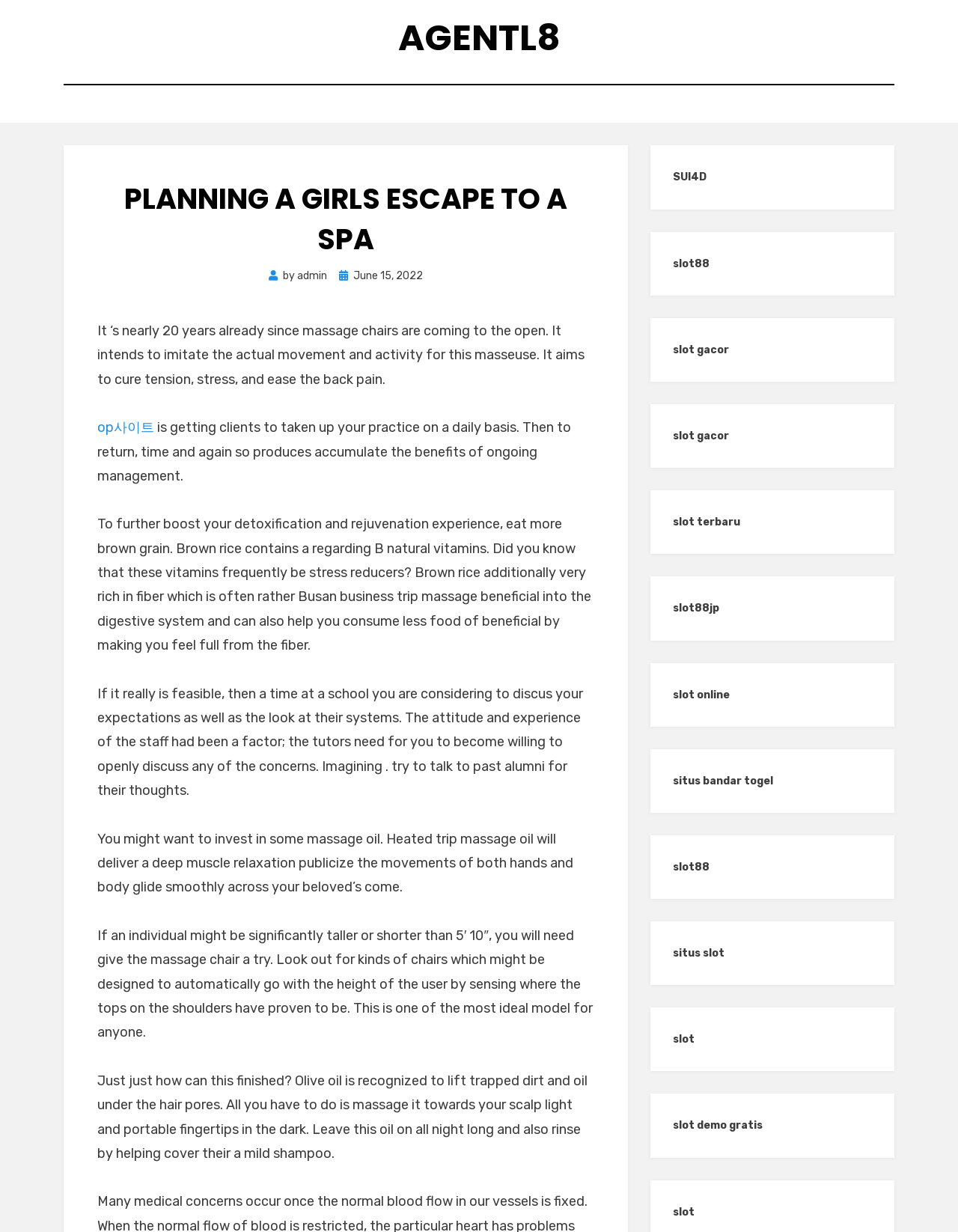Are there any specific health benefits mentioned in the article?
Kindly offer a comprehensive and detailed response to the question.

The article mentions several health benefits, including reducing stress, easing back pain, and improving digestion, which can be found by reading the text content of the webpage.